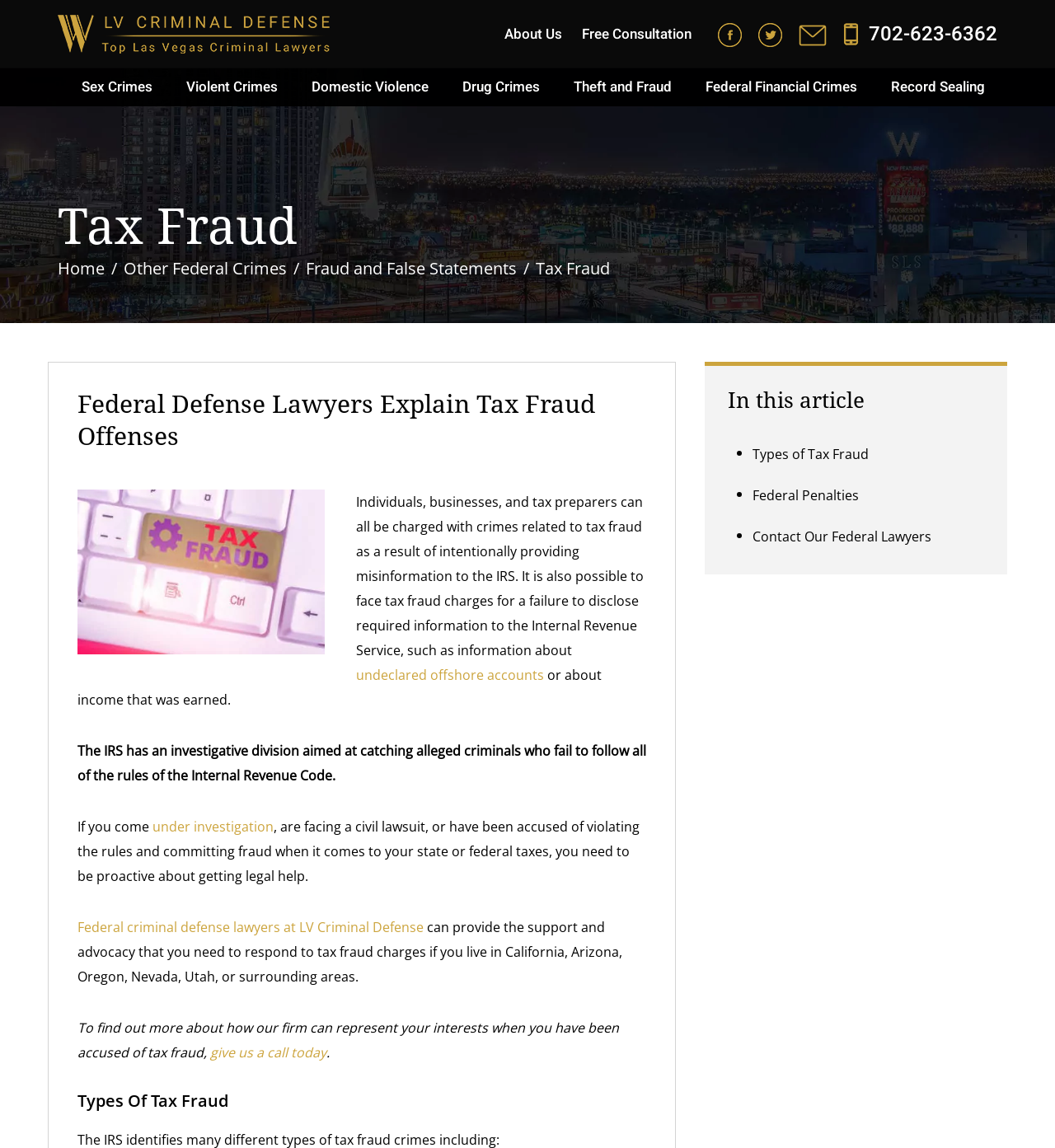Determine the bounding box coordinates of the region to click in order to accomplish the following instruction: "Click the 'Free Consultation' link". Provide the coordinates as four float numbers between 0 and 1, specifically [left, top, right, bottom].

[0.542, 0.02, 0.665, 0.038]